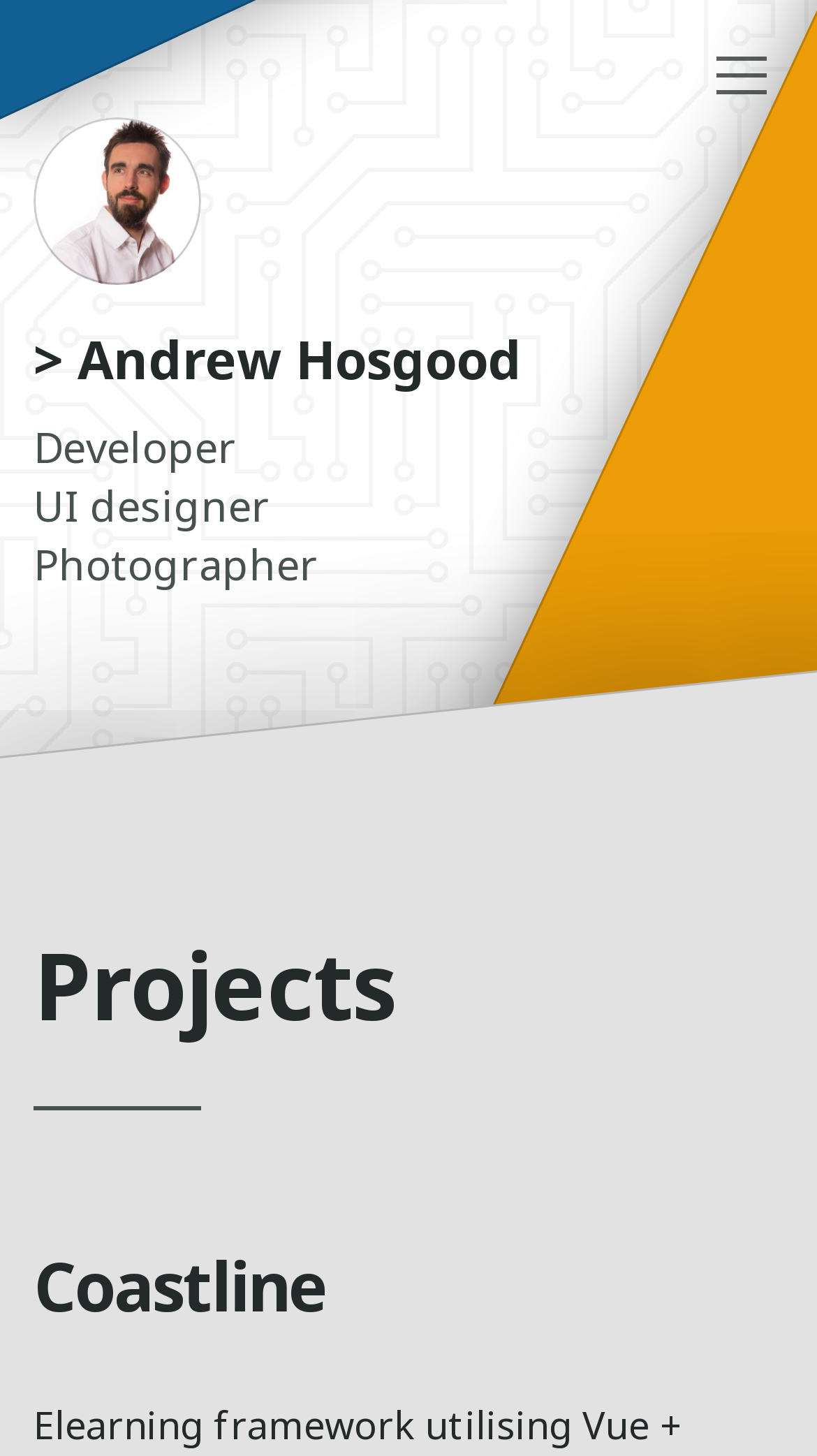Determine the bounding box of the UI element mentioned here: "Water water everywhere". The coordinates must be in the format [left, top, right, bottom] with values ranging from 0 to 1.

None